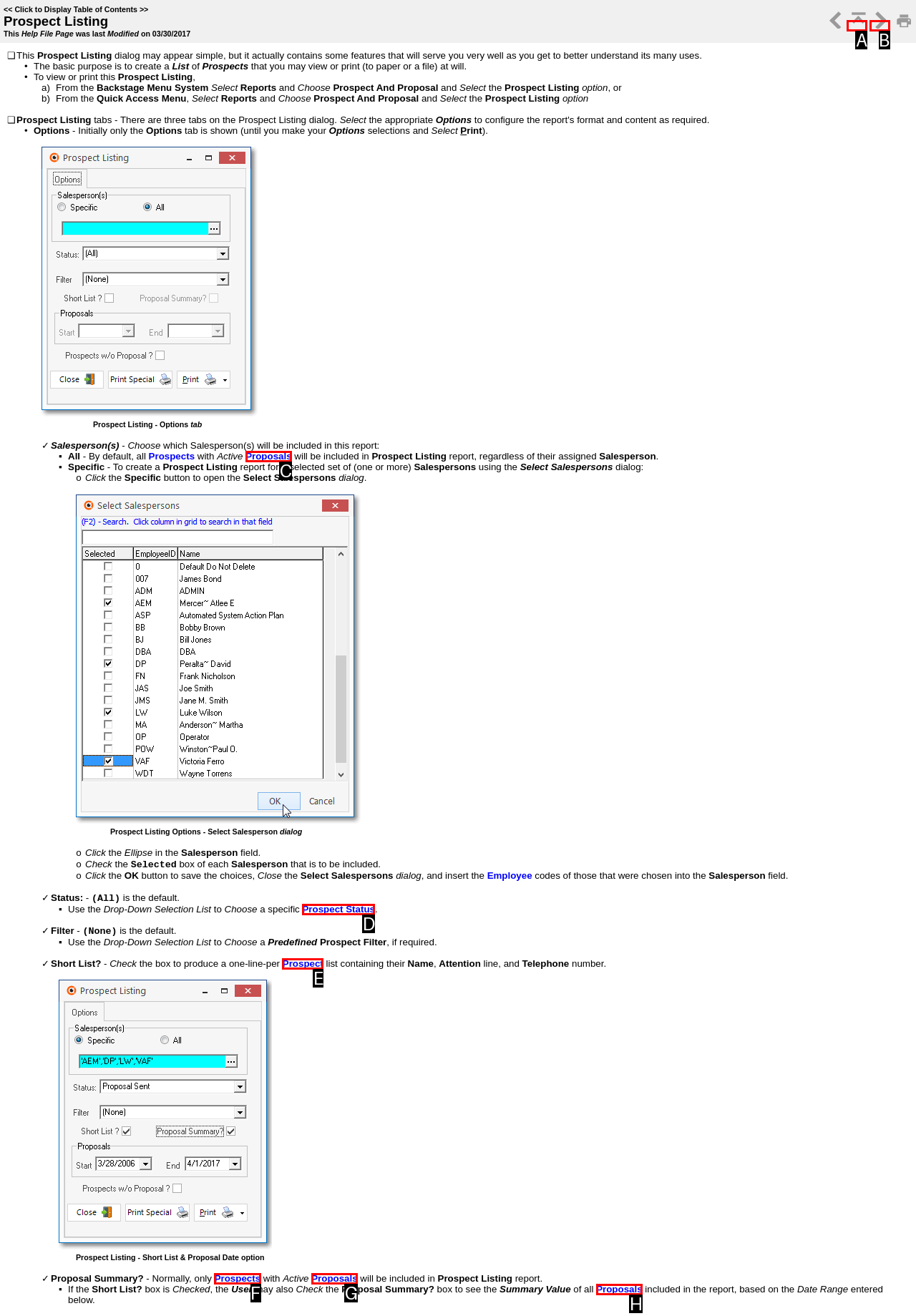Determine which UI element matches this description: title="Next Topic"
Reply with the appropriate option's letter.

B